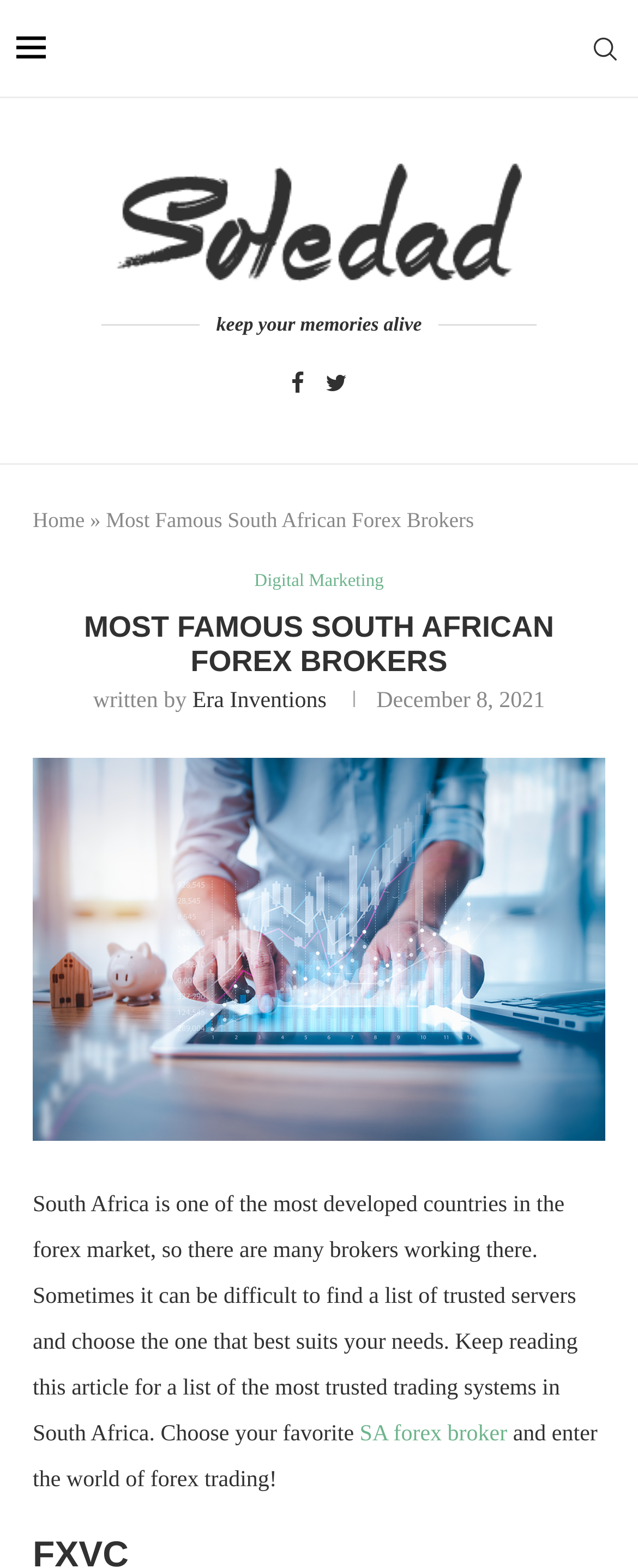What is the purpose of the article?
Kindly offer a comprehensive and detailed response to the question.

The purpose of the article can be determined by reading the static text 'Sometimes it can be difficult to find a list of trusted servers and choose the one that best suits your needs. Keep reading this article for a list of the most trusted trading systems in South Africa.' which indicates that the article aims to provide a list of trusted Forex Brokers in South Africa.